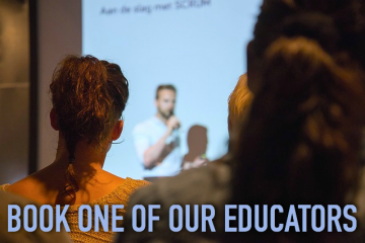Illustrate the image with a detailed caption.

The image captures a scene from an educational event where an engaged audience is attentively watching a speaker present on stage. The focus is on the backs of several individuals, highlighting their interest as they listen to the presentation. The speaker, who is partially visible, is actively communicating, likely addressing a topic of importance given the context. Prominently displayed at the bottom of the image is the phrase "BOOK ONE OF OUR EDUCATORS," suggesting an invitation to connect with the educators for more information or to schedule a session. This setting conveys a lively atmosphere of learning and knowledge sharing.